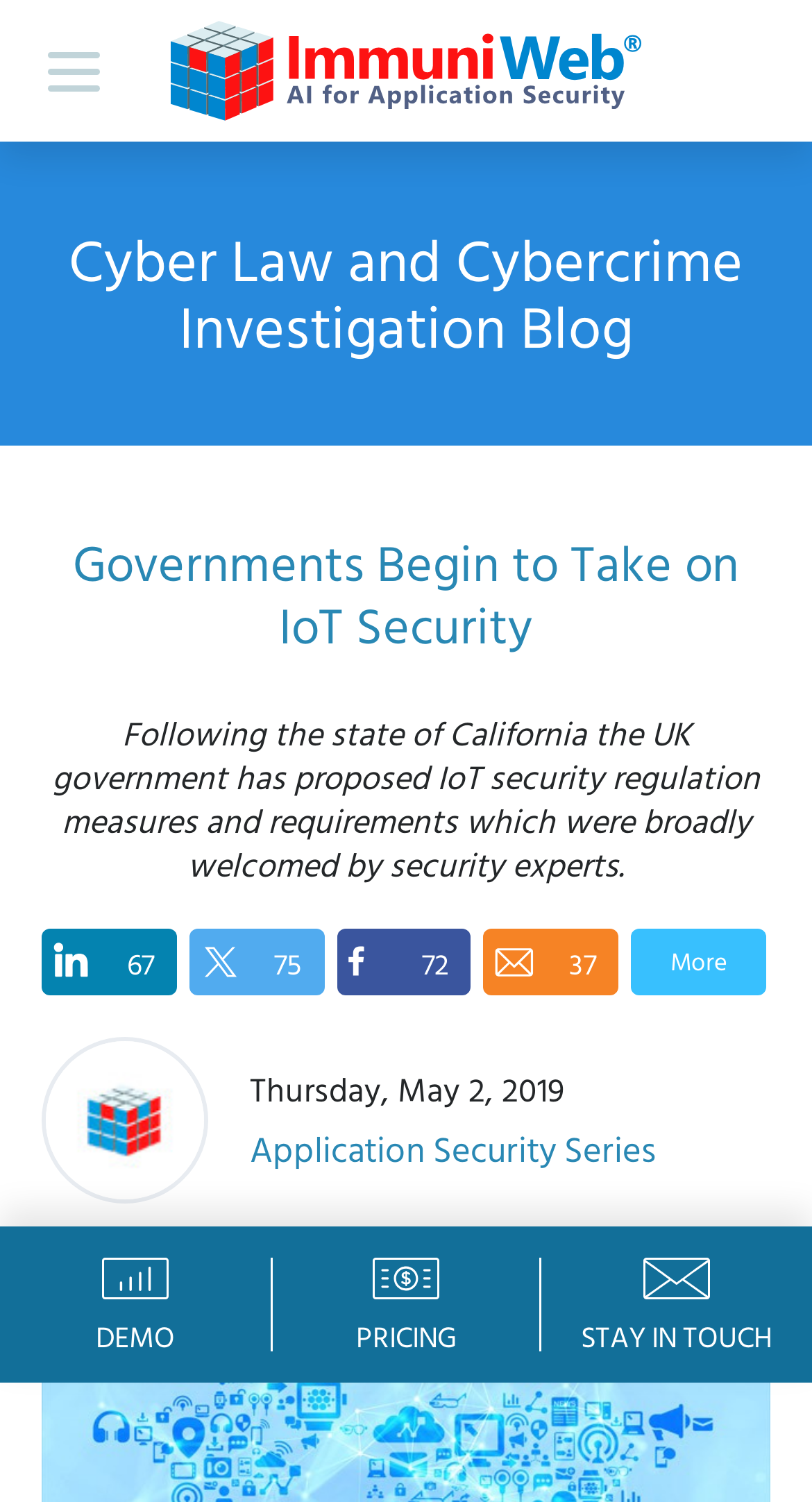Point out the bounding box coordinates of the section to click in order to follow this instruction: "Read the article about IoT security".

[0.051, 0.355, 0.949, 0.452]